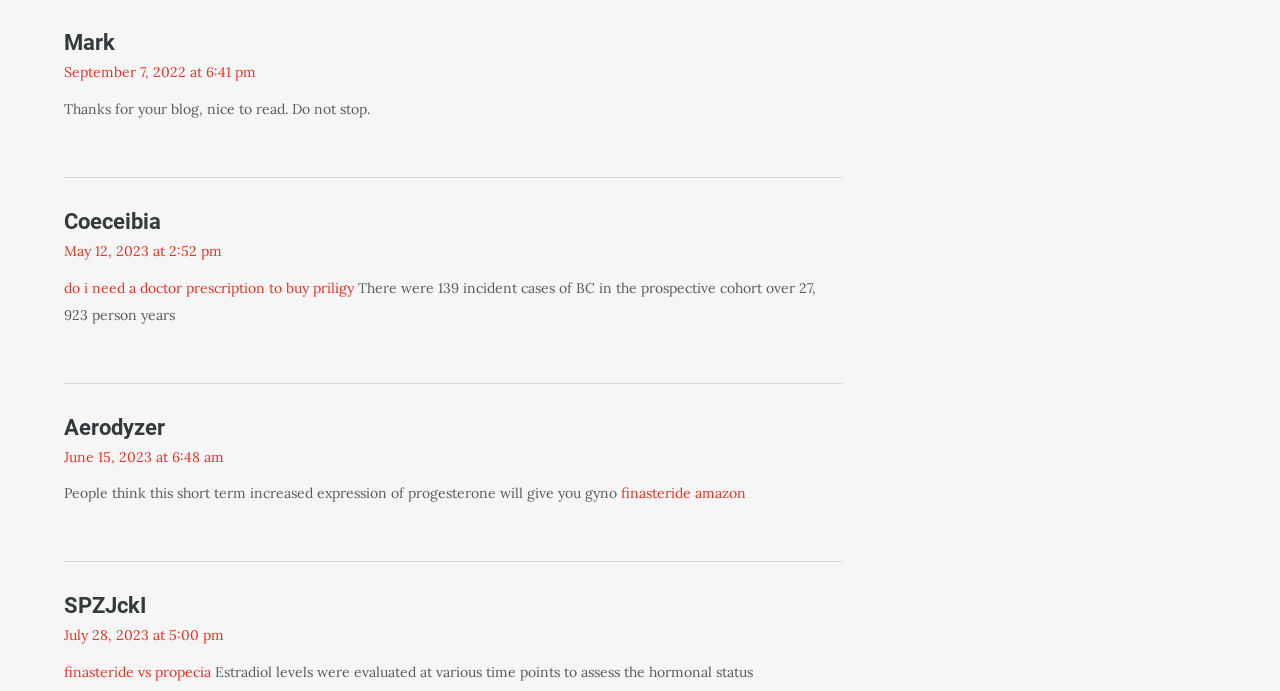Show the bounding box coordinates of the region that should be clicked to follow the instruction: "Click on the link 'Mark'."

[0.05, 0.042, 0.09, 0.081]